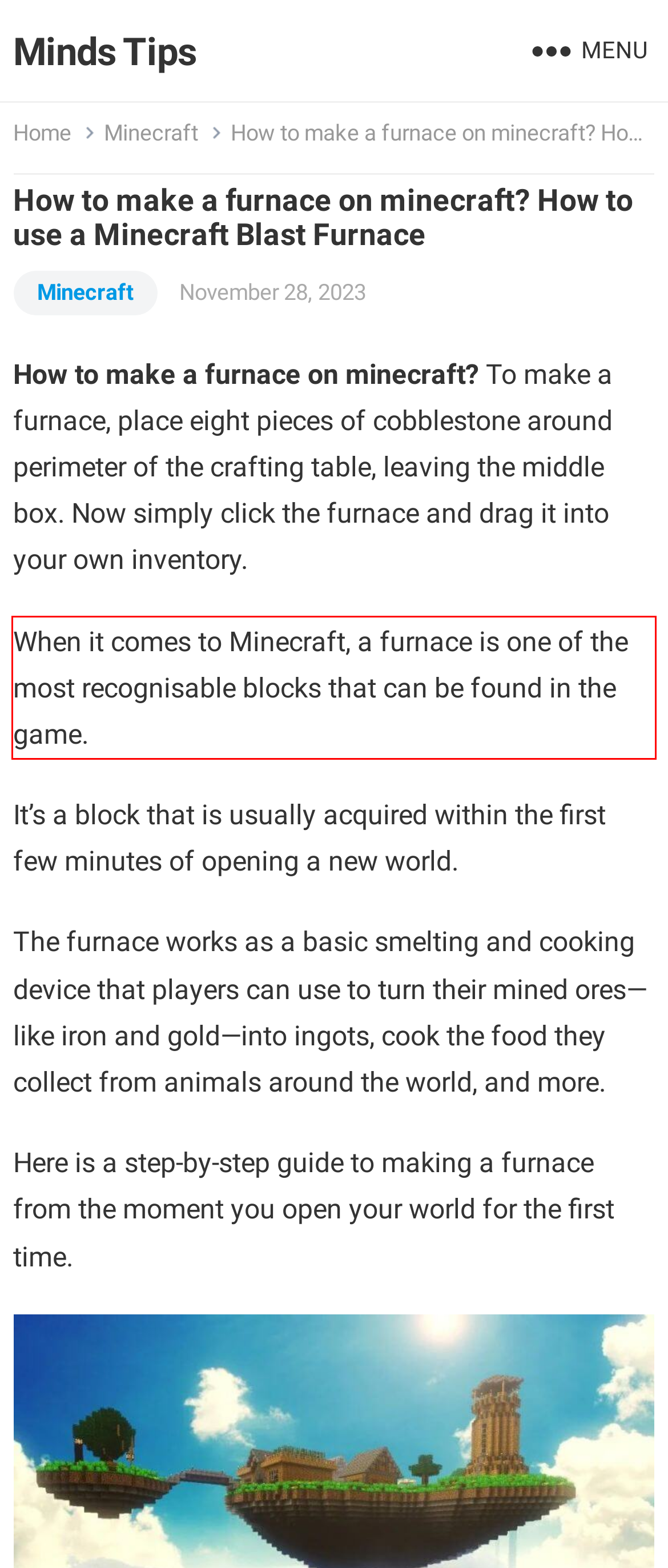Please use OCR to extract the text content from the red bounding box in the provided webpage screenshot.

When it comes to Minecraft, a furnace is one of the most recognisable blocks that can be found in the game.